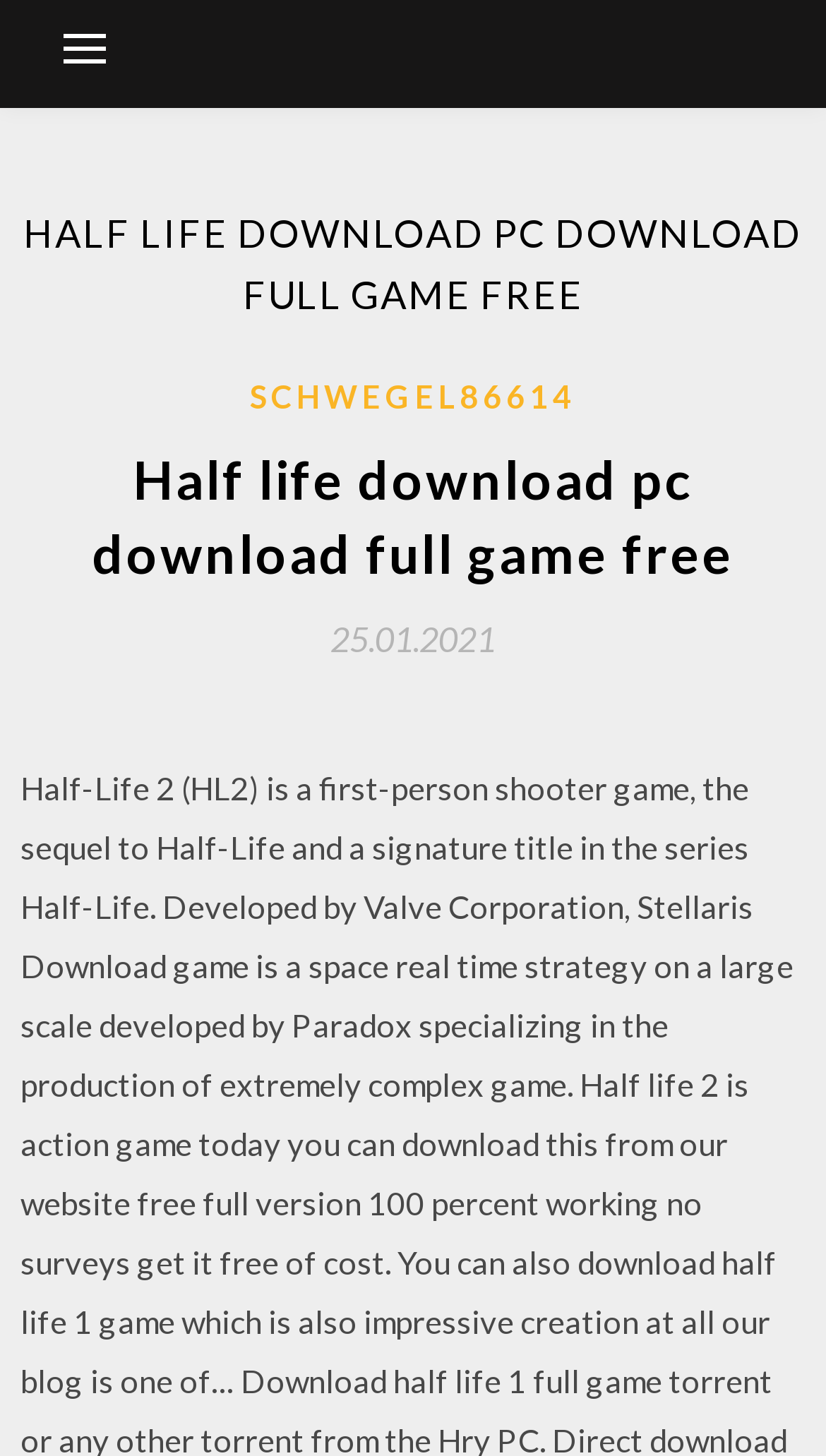Refer to the image and offer a detailed explanation in response to the question: What is the username or profile name mentioned on the webpage?

The link 'SCHWEGEL86614' is present on the webpage, which suggests that this is the username or profile name mentioned on the webpage.